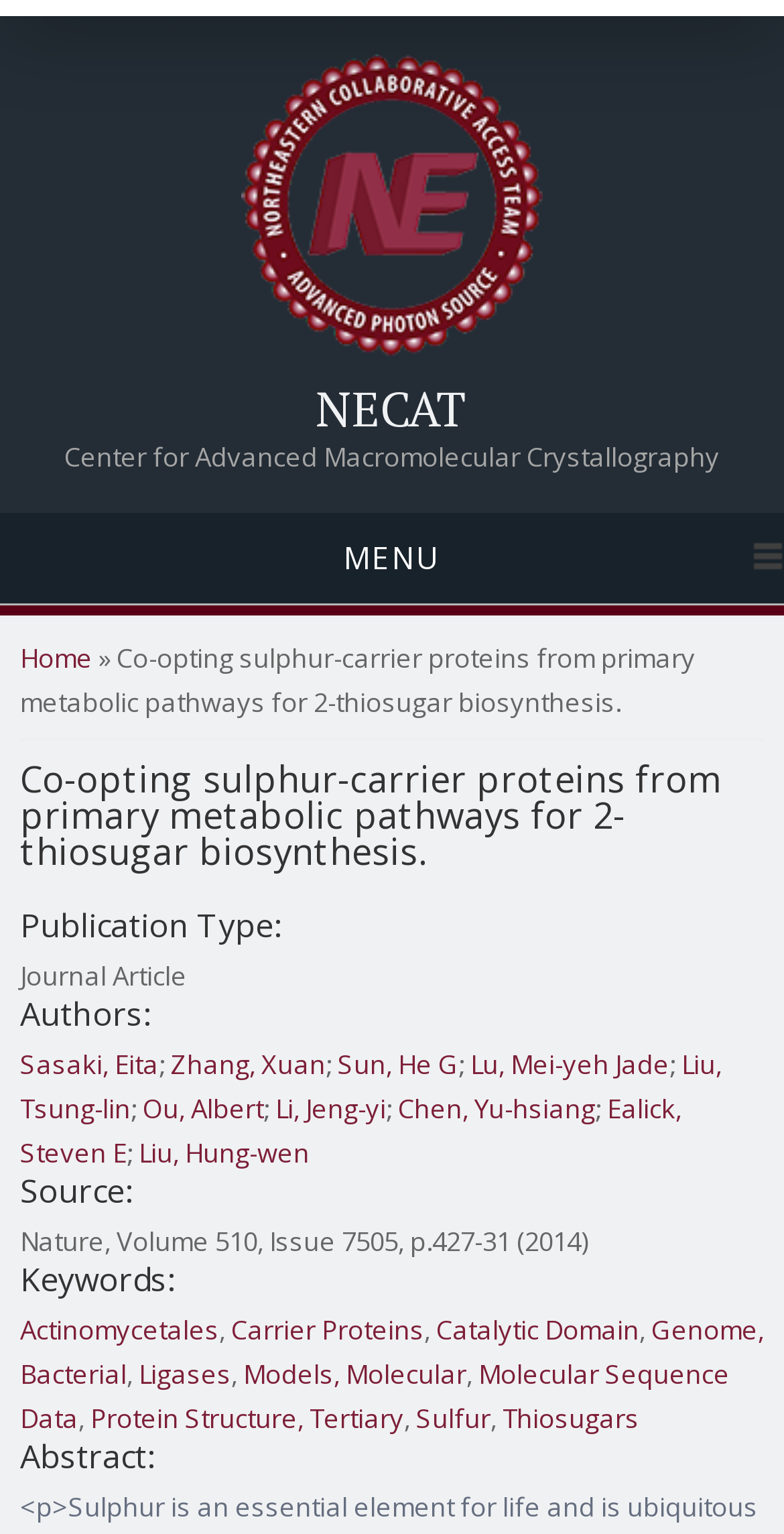What is the bounding box coordinate of the 'Home' link? Observe the screenshot and provide a one-word or short phrase answer.

[0.308, 0.213, 0.692, 0.237]